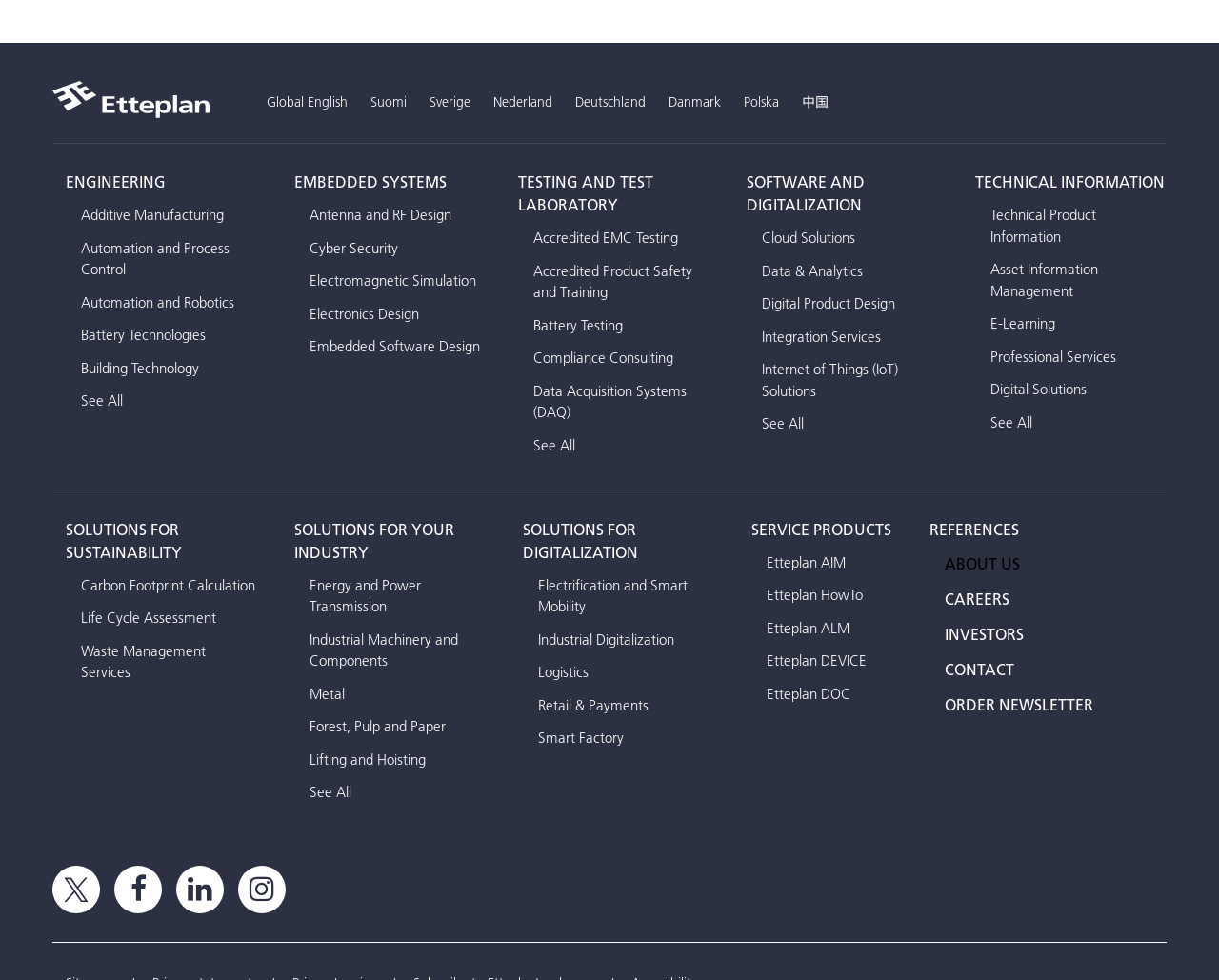Show the bounding box coordinates for the element that needs to be clicked to execute the following instruction: "Select the 'Global English' language option". Provide the coordinates in the form of four float numbers between 0 and 1, i.e., [left, top, right, bottom].

[0.219, 0.095, 0.285, 0.113]